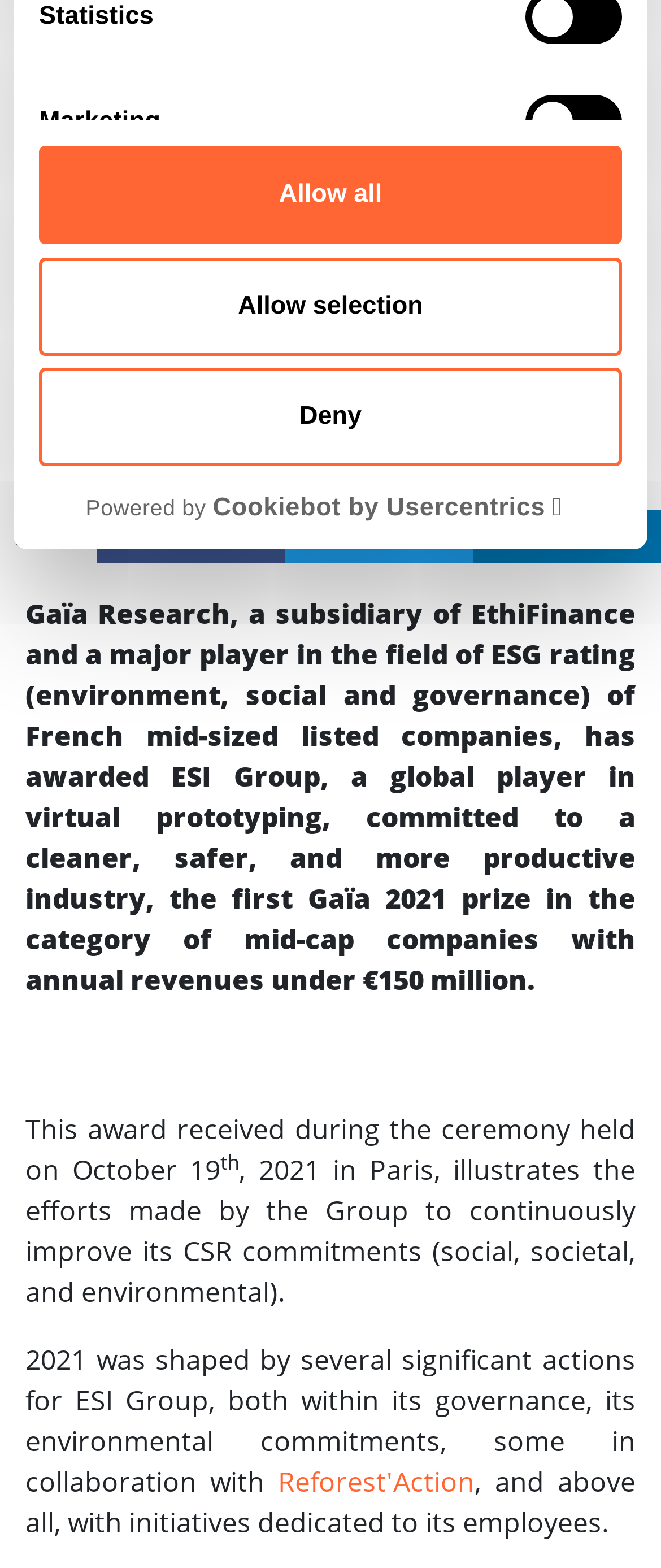Given the element description Powered by Cookiebot by Usercentrics, predict the bounding box coordinates for the UI element in the webpage screenshot. The format should be (top-left x, top-left y, bottom-right x, bottom-right y), and the values should be between 0 and 1.

[0.059, 0.314, 0.941, 0.334]